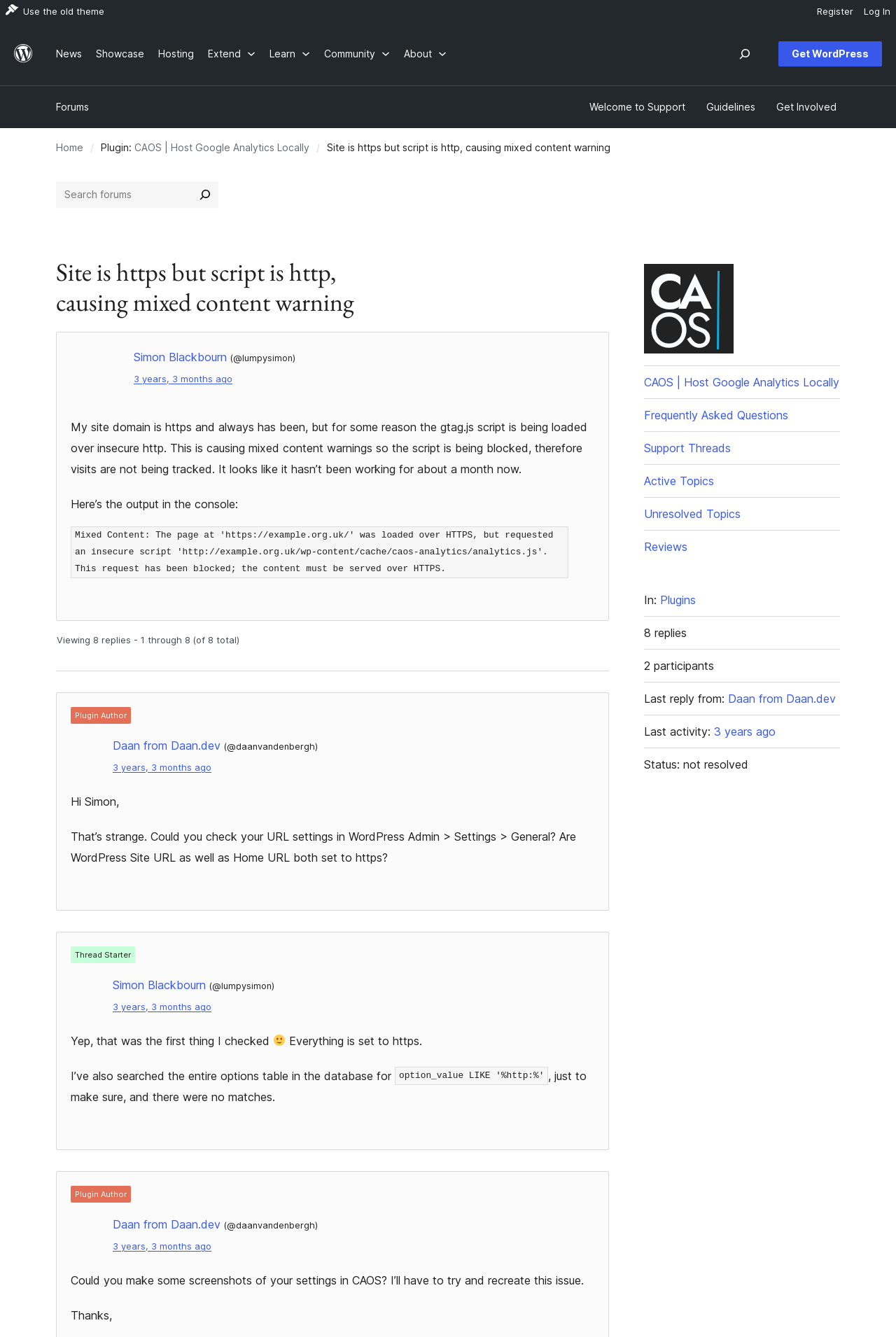Please specify the bounding box coordinates of the clickable region to carry out the following instruction: "Click on the 'Forums' link". The coordinates should be four float numbers between 0 and 1, in the format [left, top, right, bottom].

[0.059, 0.073, 0.103, 0.087]